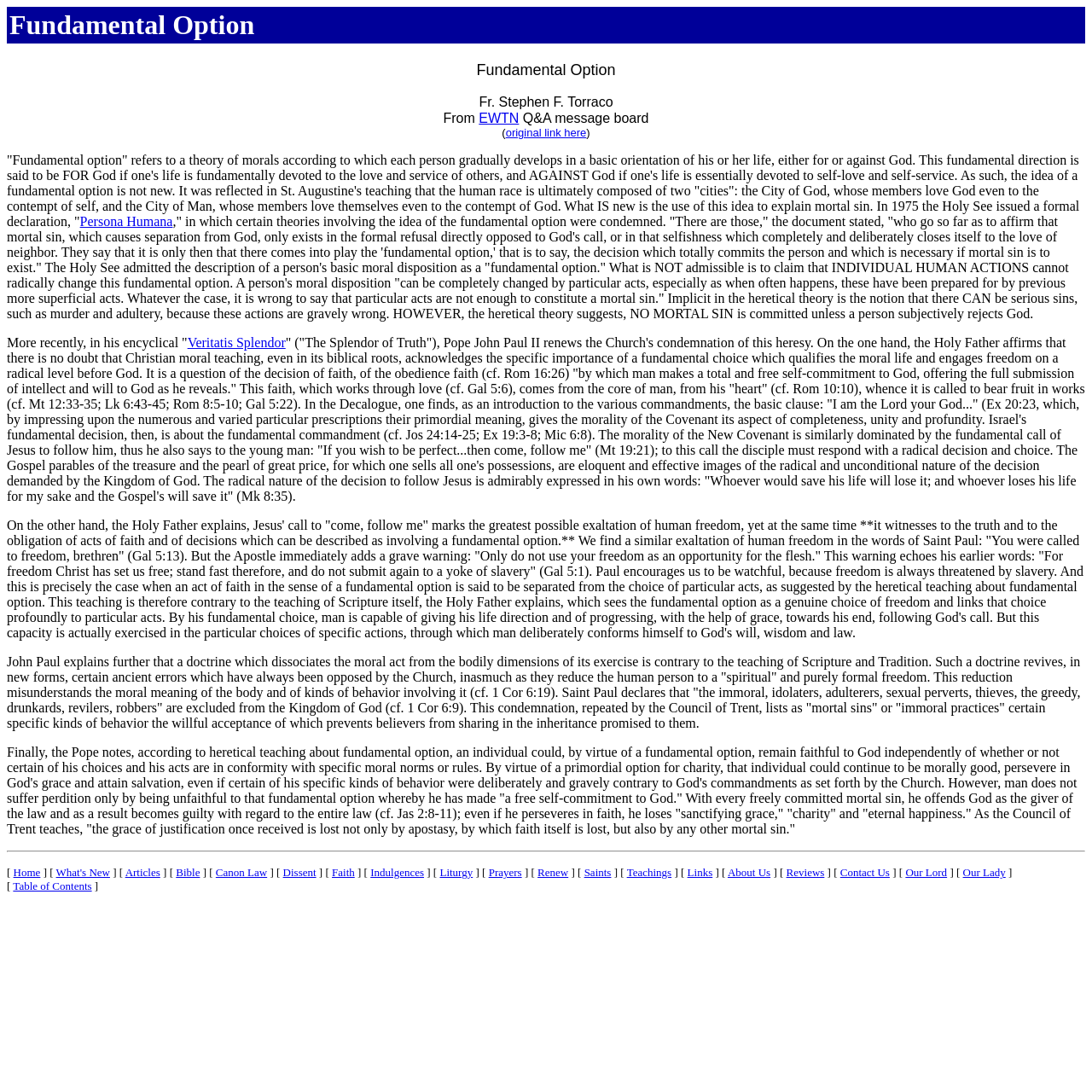What is the consequence of committing mortal sin according to the Church's teaching?
Answer with a single word or short phrase according to what you see in the image.

Loss of sanctifying grace